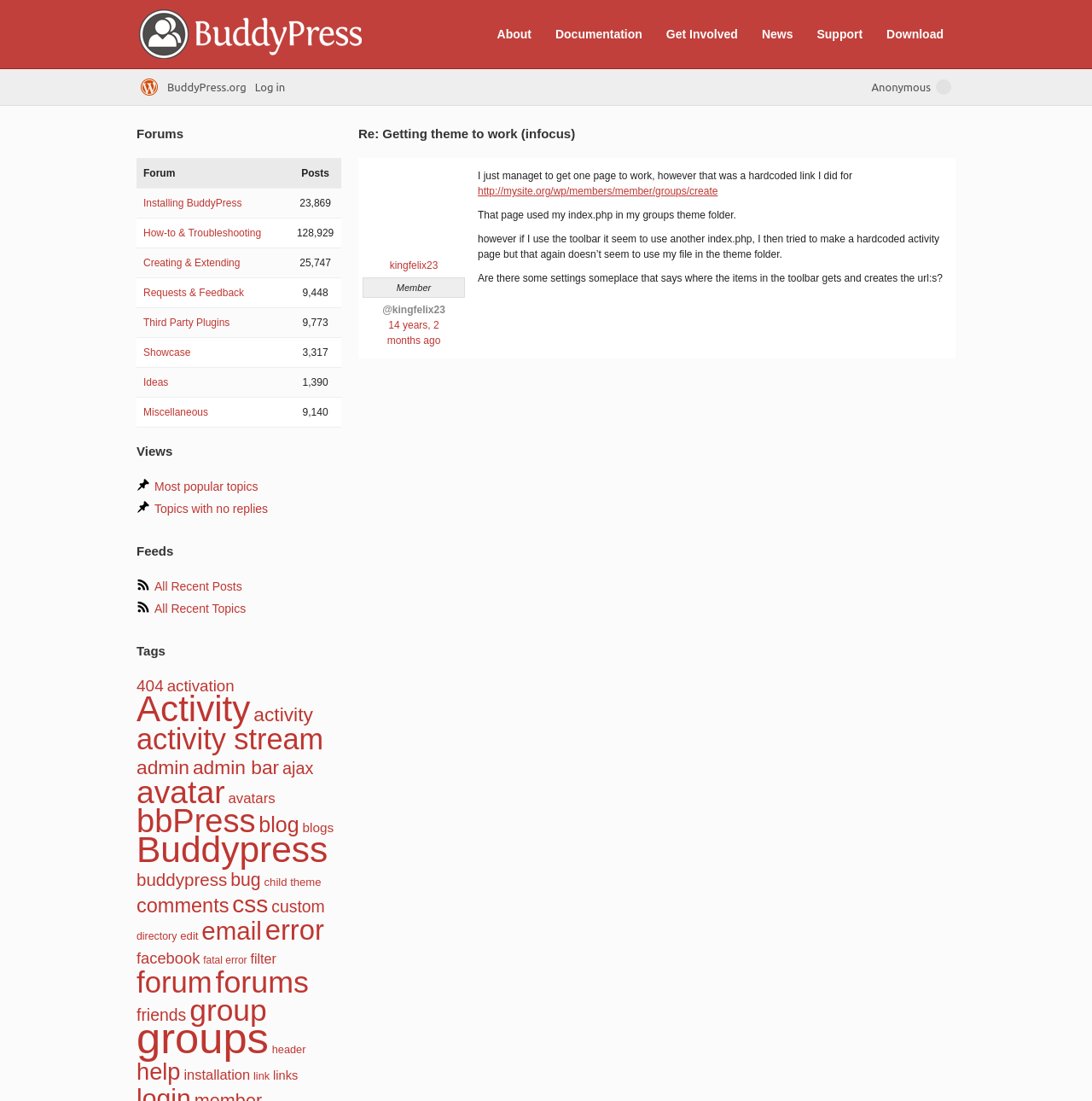What is the name of the theme folder mentioned in the discussion?
Answer with a single word or phrase, using the screenshot for reference.

groups